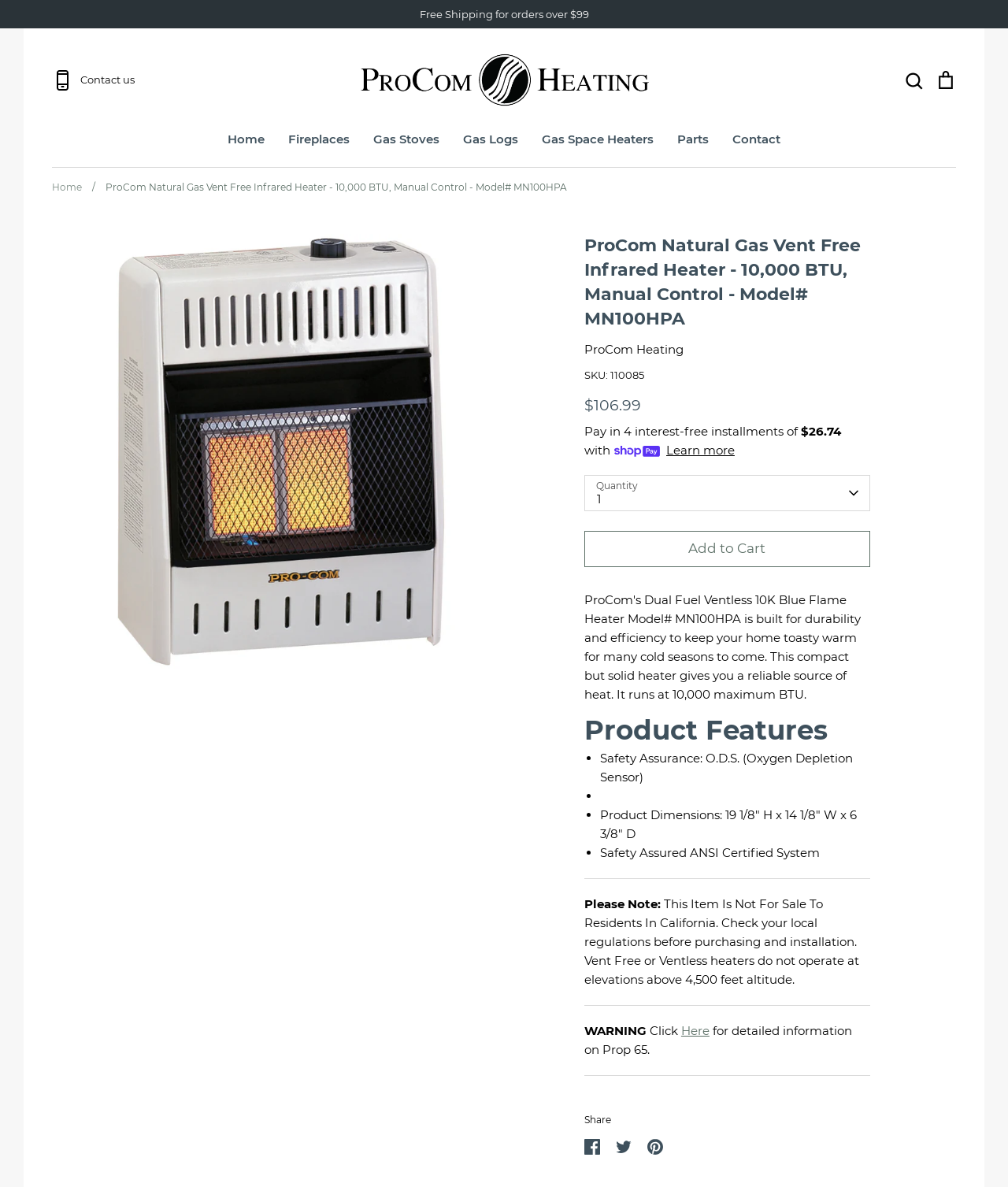Locate the bounding box coordinates of the clickable region to complete the following instruction: "View cart."

[0.928, 0.059, 0.948, 0.076]